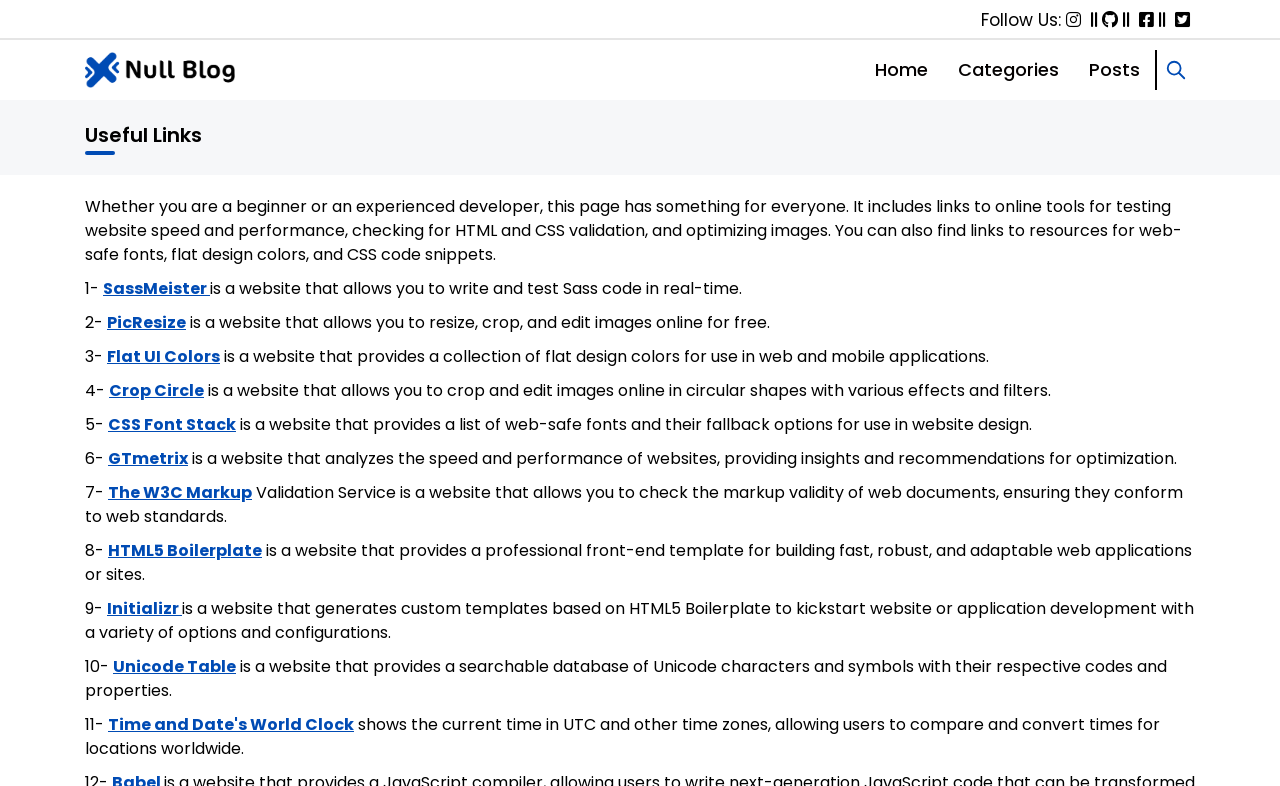Please specify the bounding box coordinates of the clickable region to carry out the following instruction: "Explore the GTmetrix website". The coordinates should be four float numbers between 0 and 1, in the format [left, top, right, bottom].

[0.084, 0.569, 0.147, 0.598]